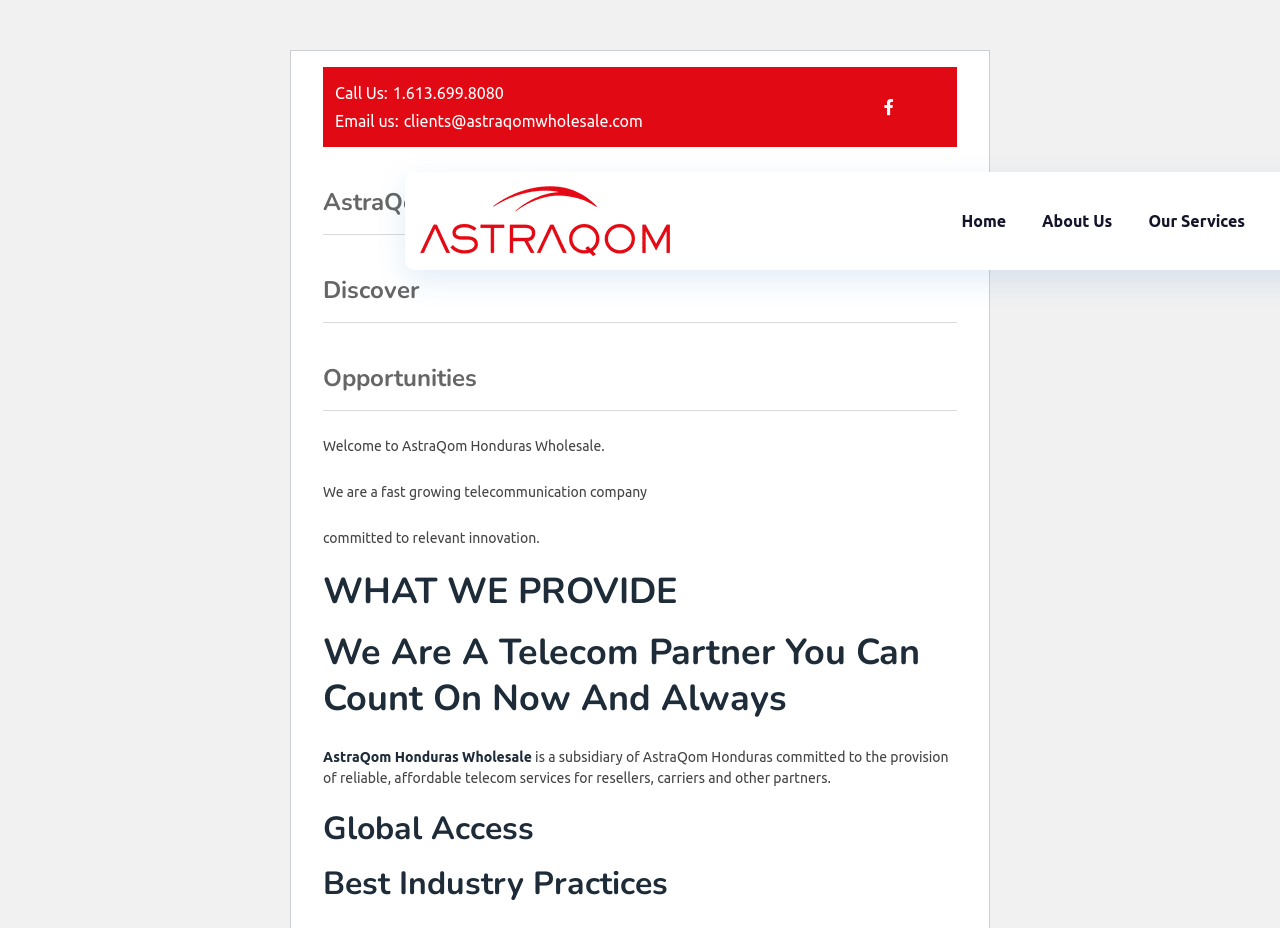Extract the top-level heading from the webpage and provide its text.

AstraQom Honduras Wholesale